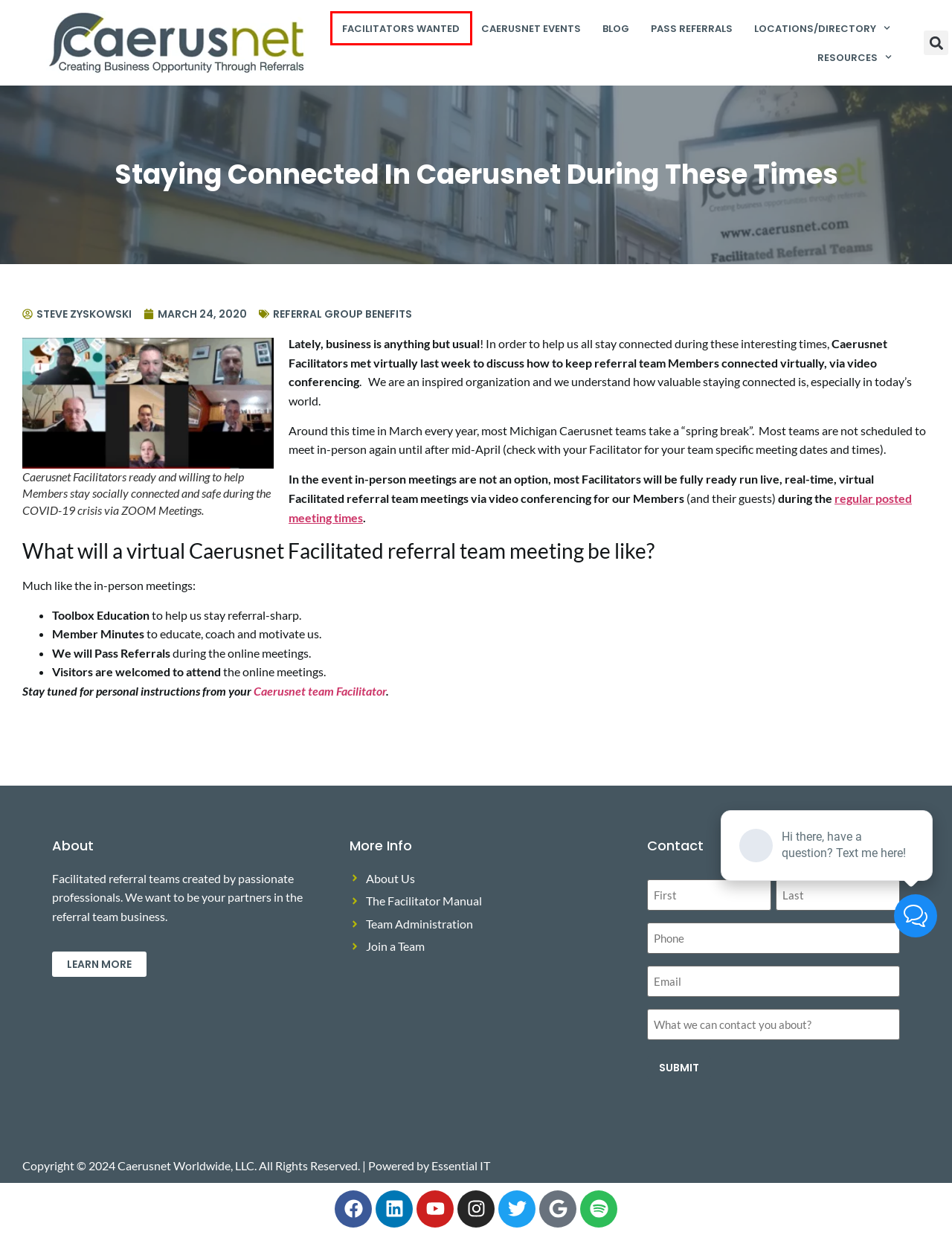Given a screenshot of a webpage with a red bounding box, please pick the webpage description that best fits the new webpage after clicking the element inside the bounding box. Here are the candidates:
A. Join A Team Today | Referral Teams Michigan
B. Referral Group Benefits Archives - caerusnet
C. Member Search Engine - caerusnet
D. Caerusnet
E. March 24, 2020 - caerusnet
F. Start Your Own Referral Team | Referral Teams Michigan
G. Blog - caerusnet
H. Events - caerusnet

F